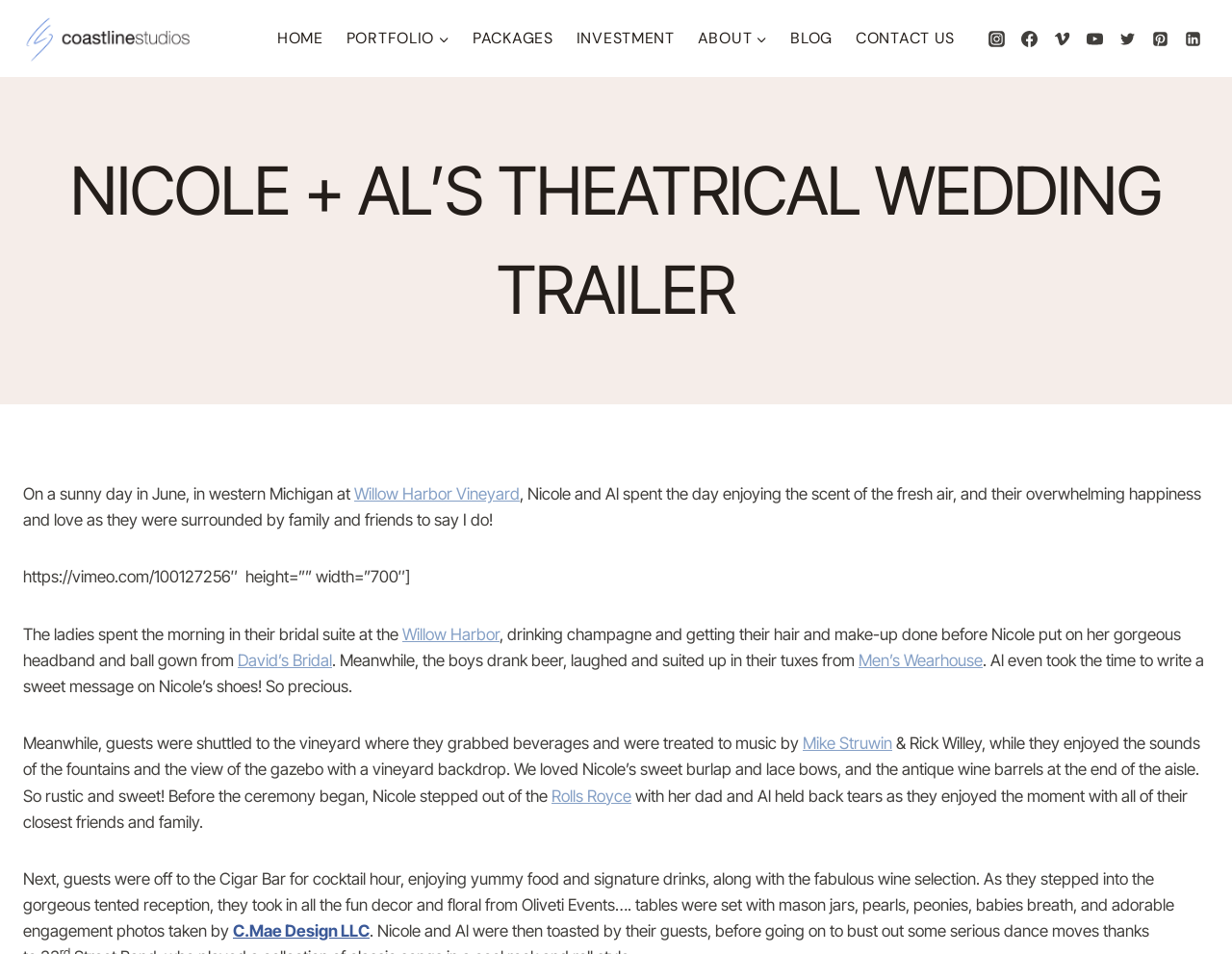What is the mode of transportation that Nicole used to arrive at the wedding?
Analyze the image and deliver a detailed answer to the question.

According to the text, Nicole stepped out of the Rolls Royce with her dad before the ceremony began.